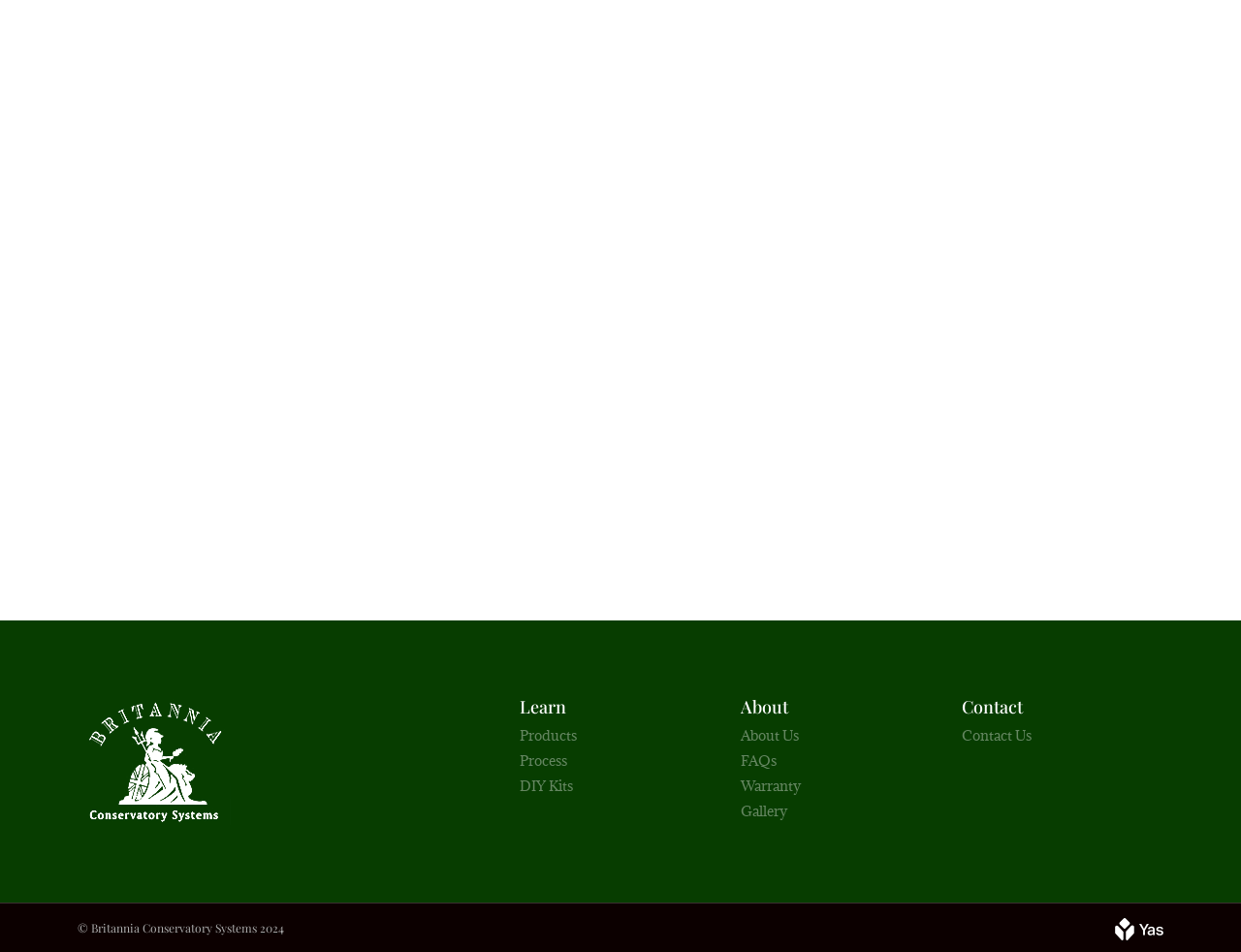What is the purpose of the 'DIY Kits' link?
Could you answer the question in a detailed manner, providing as much information as possible?

Based on the webpage structure, I inferred that the 'DIY Kits' link is part of the 'Products' section, which suggests that it provides information or resources related to DIY kits, possibly for customers or users who want to assemble their own conservatories.